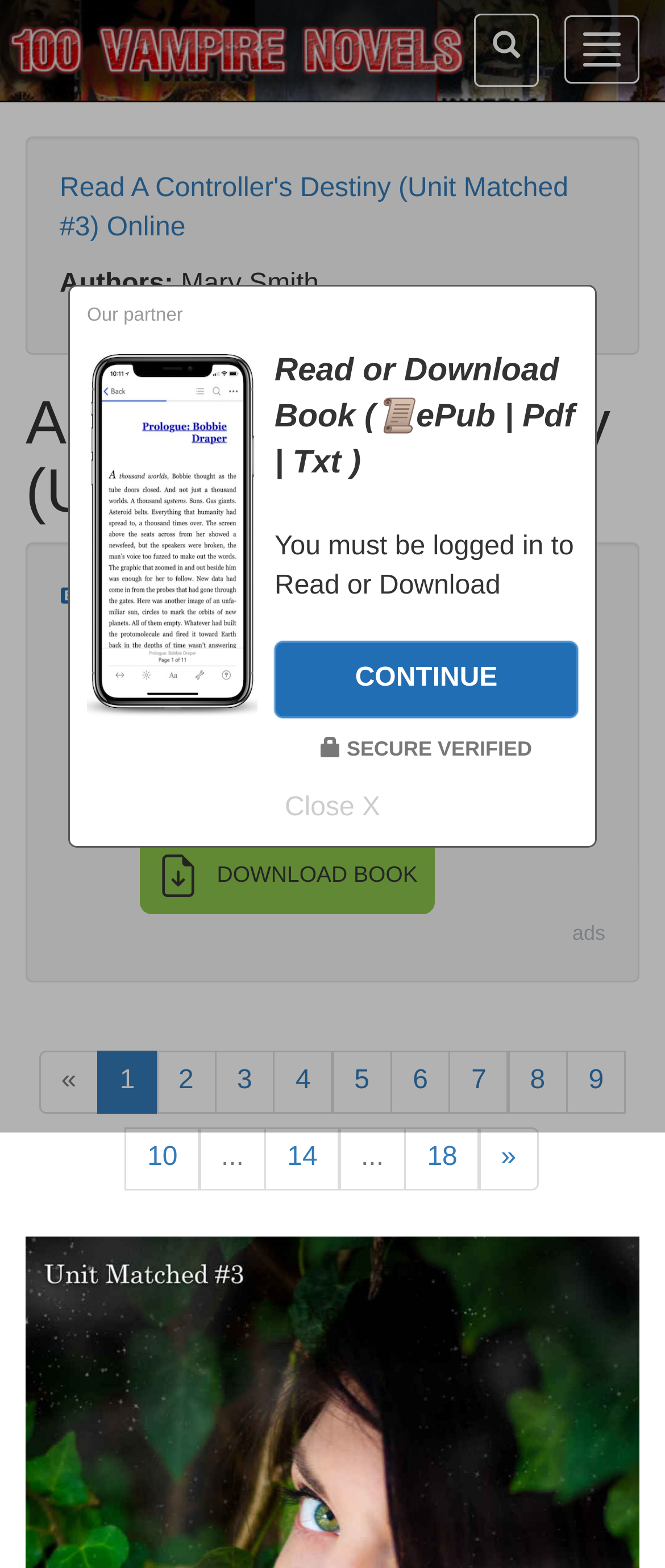Use a single word or phrase to answer this question: 
What is the size of the book?

6.63Mb